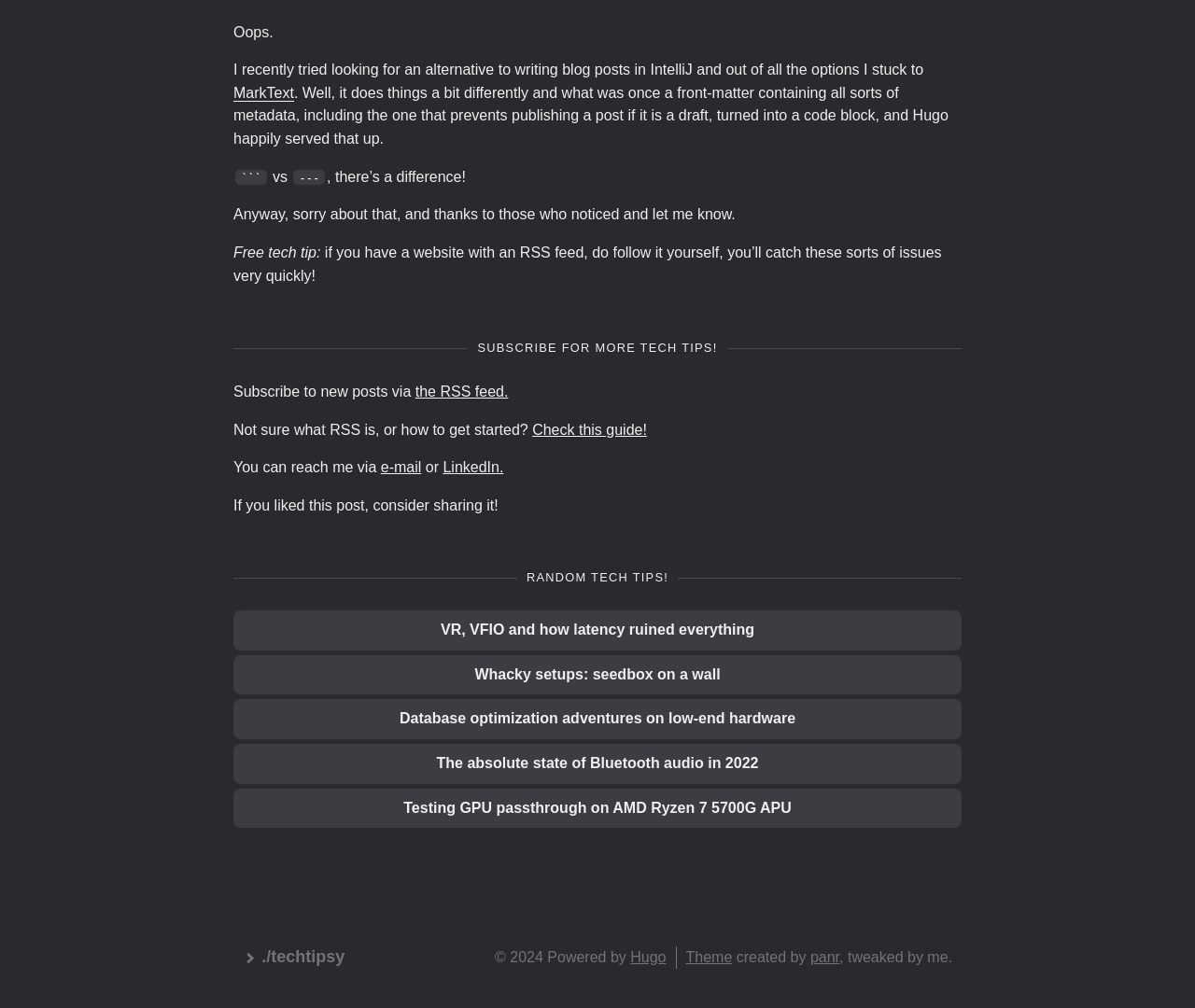Based on the provided description, "LinkedIn.", find the bounding box of the corresponding UI element in the screenshot.

[0.371, 0.456, 0.421, 0.471]